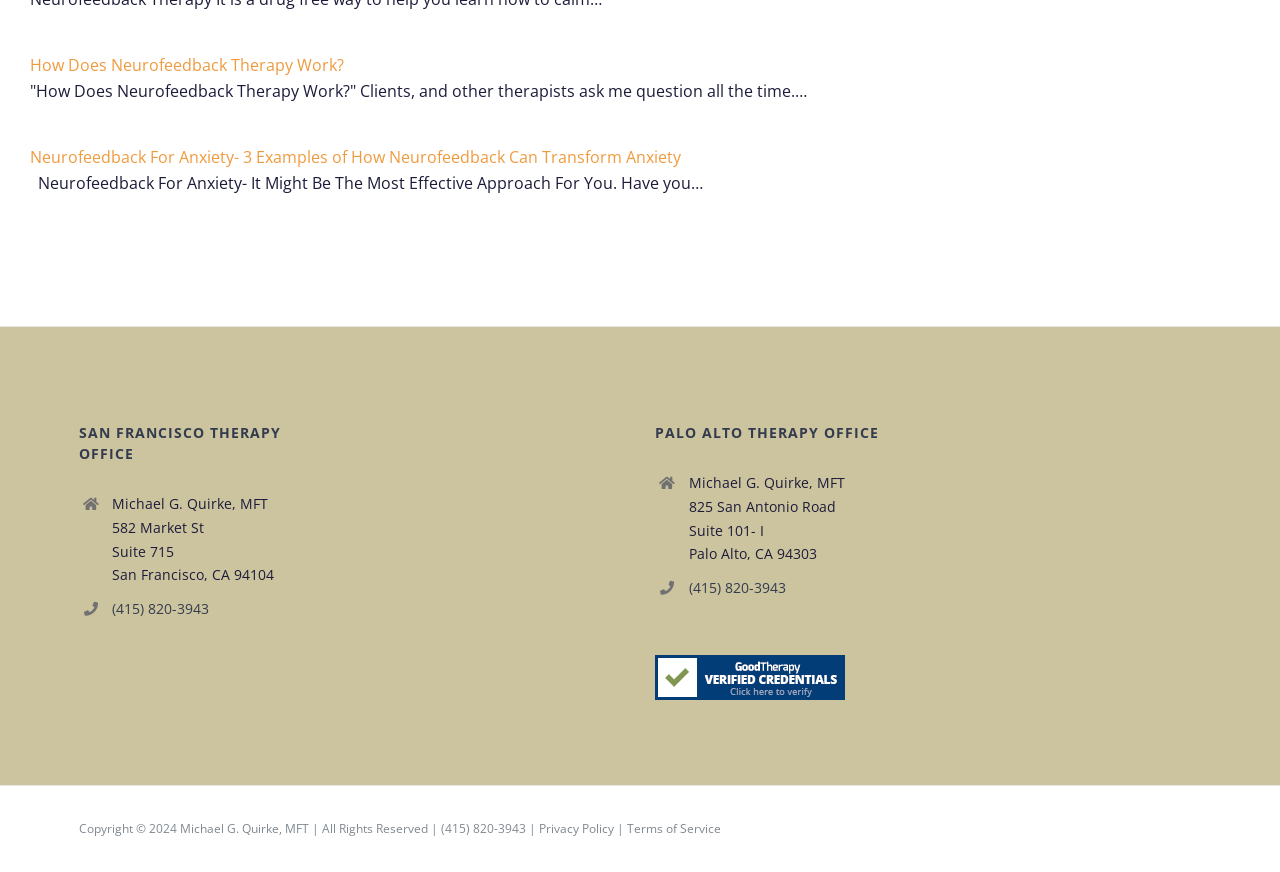What are the two locations of the therapist's offices?
Based on the content of the image, thoroughly explain and answer the question.

The two locations of the therapist's offices can be found in the 'SAN FRANCISCO THERAPY OFFICE' and 'PALO ALTO THERAPY OFFICE' sections, where the addresses are listed as '582 Market St, Suite 715, San Francisco, CA 94104' and '825 San Antonio Road, Suite 101- I, Palo Alto, CA 94303', respectively.